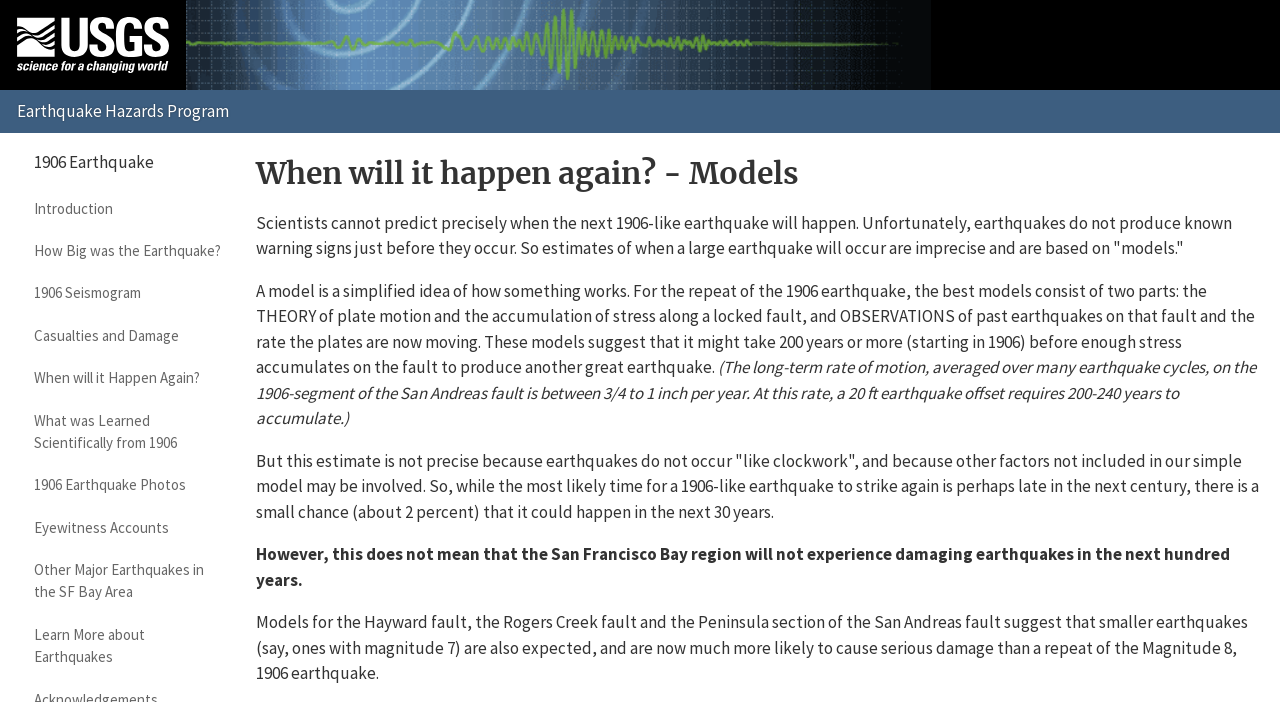Find the bounding box coordinates of the element to click in order to complete the given instruction: "Visit the page about when the next earthquake will happen again."

[0.013, 0.509, 0.187, 0.569]